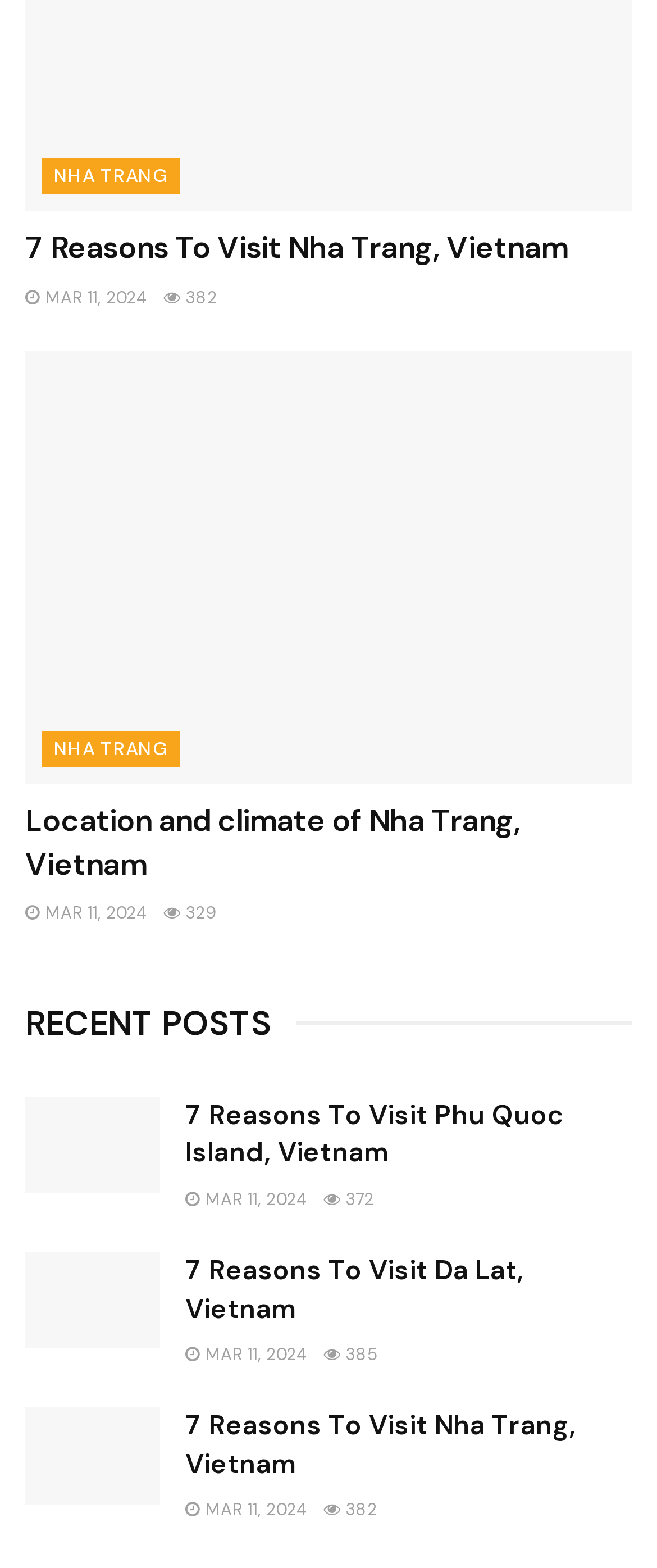What is the title of the first article?
Respond to the question with a well-detailed and thorough answer.

The first article has a heading element with the text '7 Reasons To Visit Nha Trang, Vietnam', which is the title of the article.